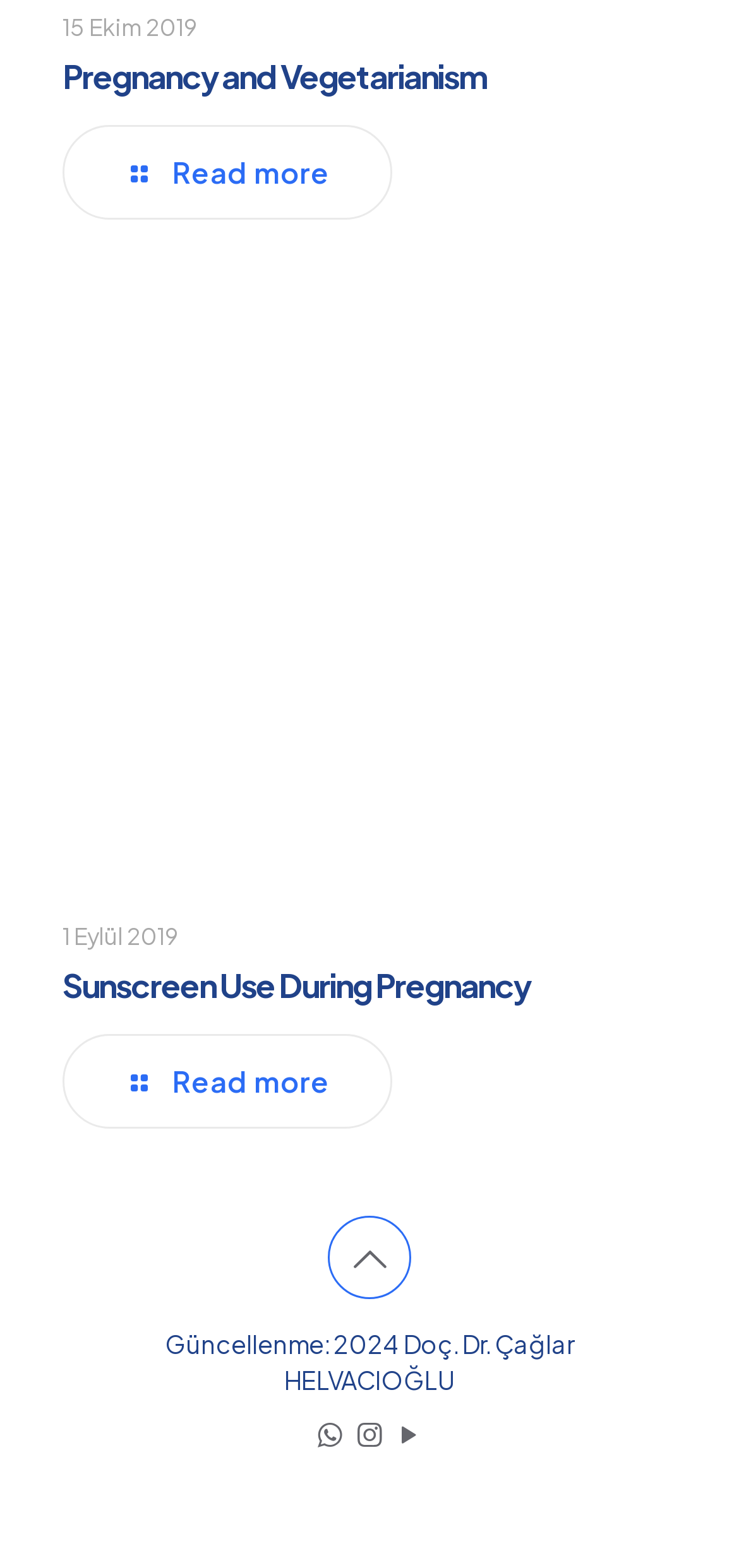Extract the bounding box coordinates for the UI element described as: "Sunscreen Use During Pregnancy".

[0.085, 0.615, 0.718, 0.641]